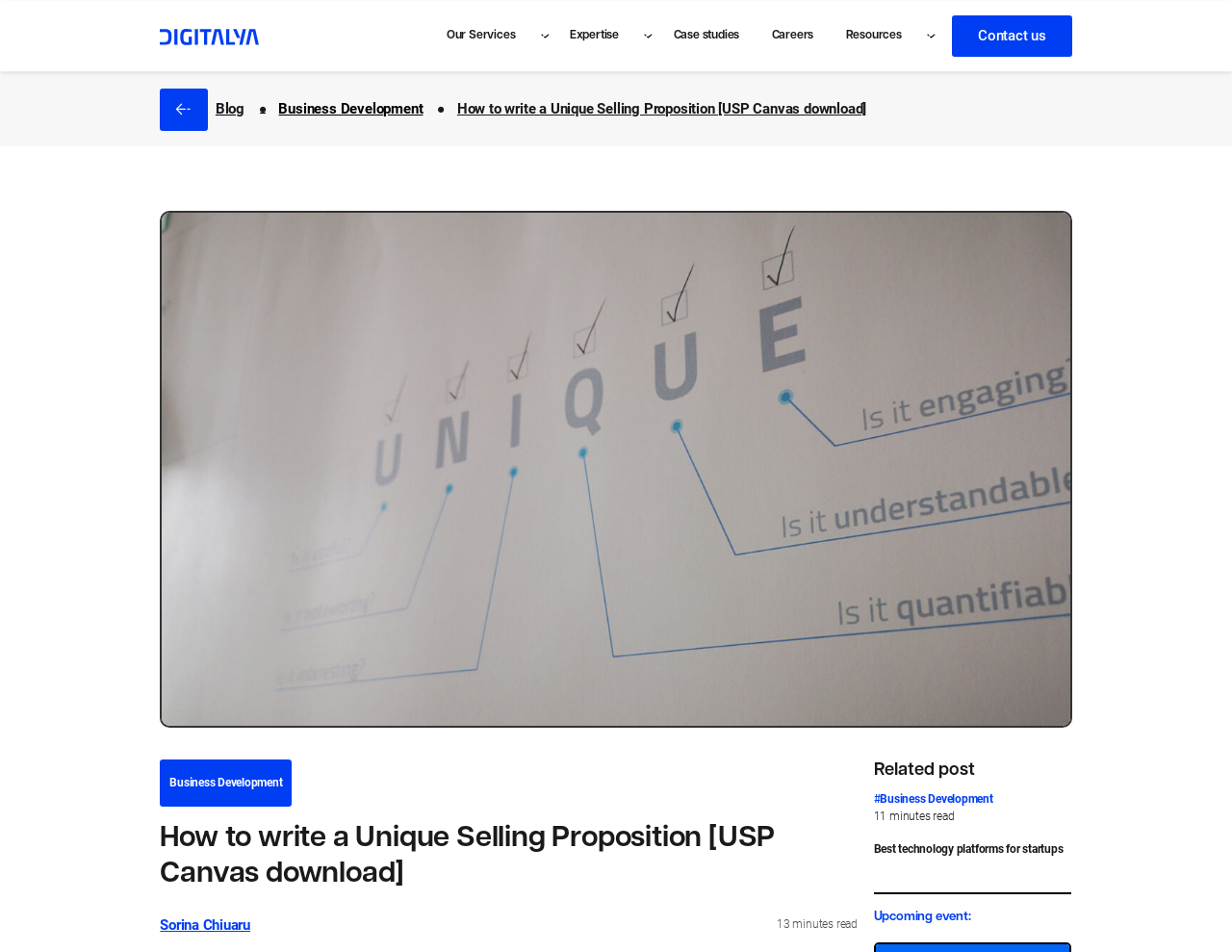Please specify the bounding box coordinates of the area that should be clicked to accomplish the following instruction: "Navigate to the 'Expertise' page". The coordinates should consist of four float numbers between 0 and 1, i.e., [left, top, right, bottom].

[0.449, 0.014, 0.533, 0.062]